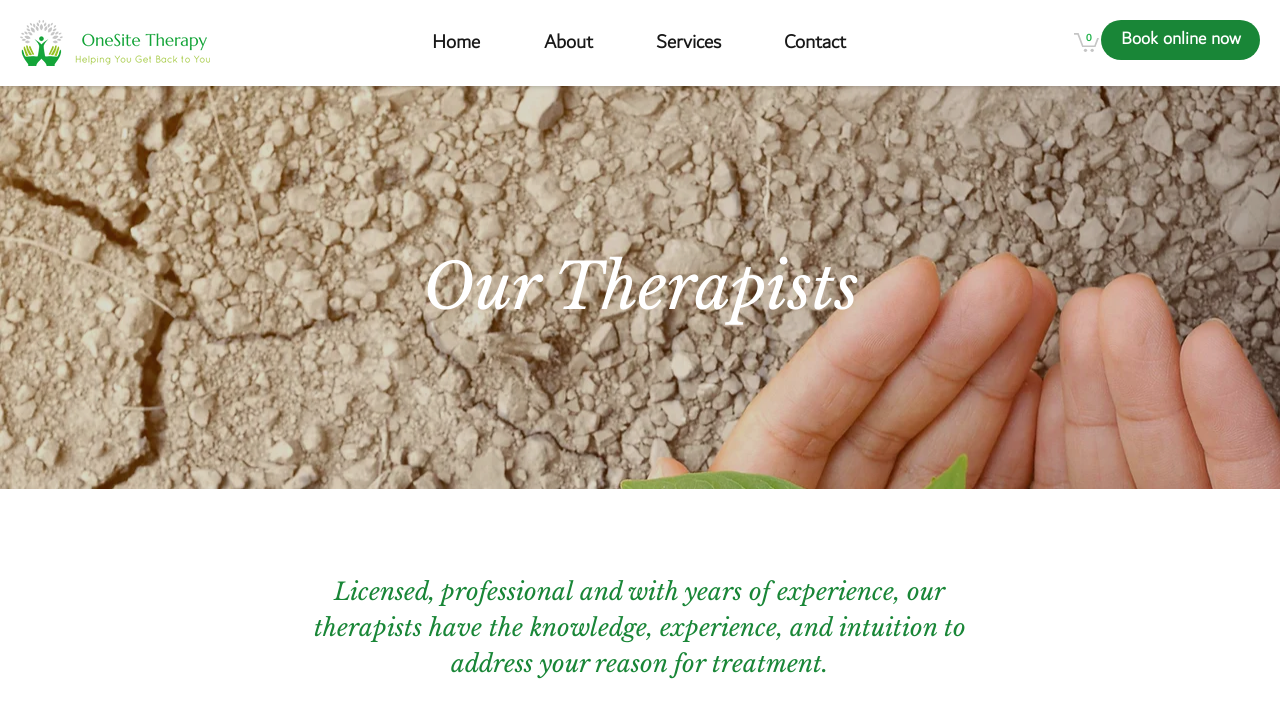What is the text of the second heading?
Identify the answer in the screenshot and reply with a single word or phrase.

Our Therapists